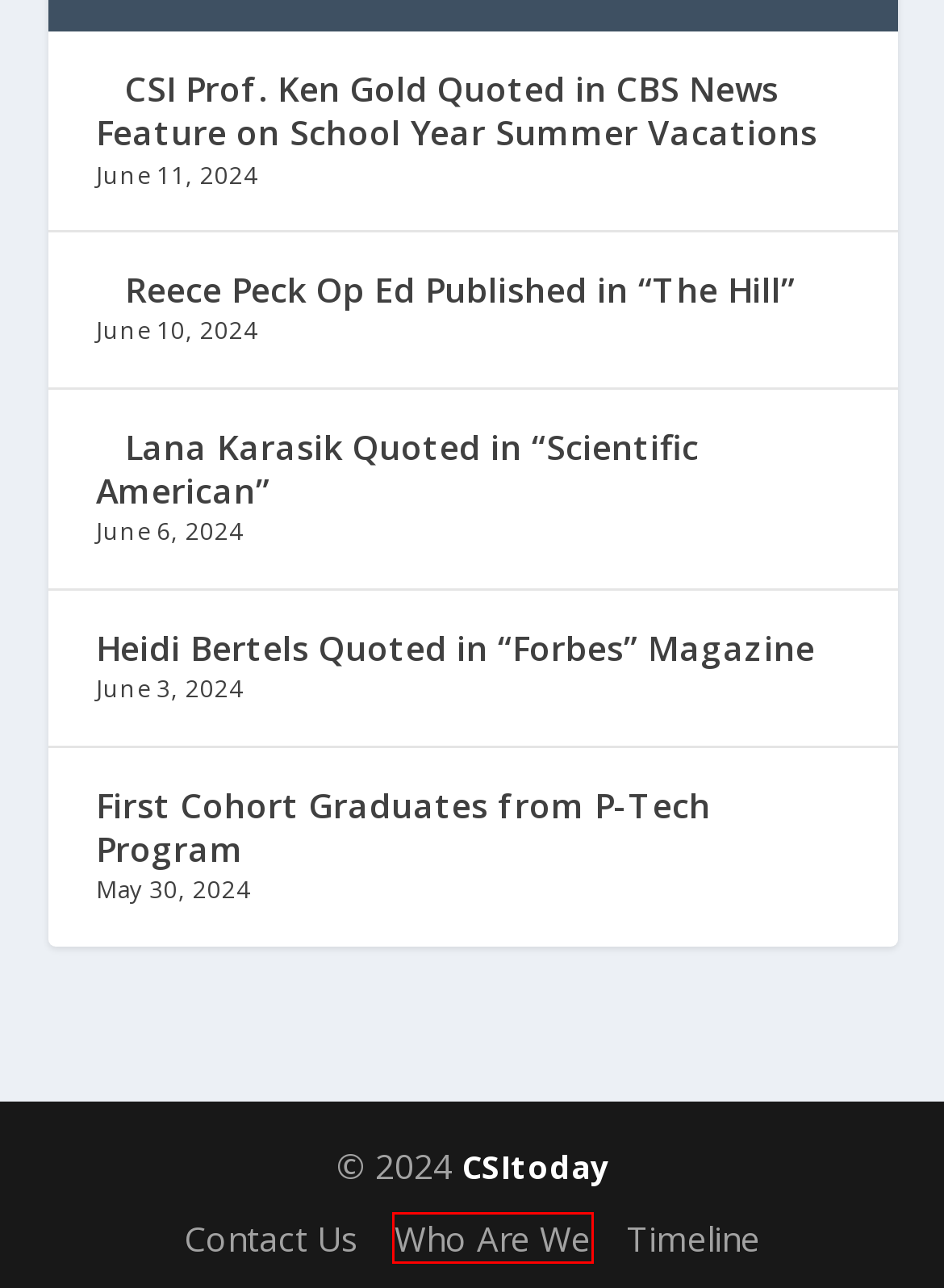Consider the screenshot of a webpage with a red bounding box around an element. Select the webpage description that best corresponds to the new page after clicking the element inside the red bounding box. Here are the candidates:
A. First Cohort Graduates from P-Tech Program | CSI Today
B. Reece Peck Op Ed Published in “The Hill” | CSI Today
C. Gateway to Science: Experiments and Computations in Chemistry  –  CUNY Events Calendar
D. Timeline | CSI Today
E. CSI Prof. Ken Gold Quoted in CBS News Feature on School Year Summer Vacations | CSI Today
F. Lana Karasik Quoted in “Scientific American” | CSI Today
G. Heidi Bertels Quoted in “Forbes” Magazine | CSI Today
H. Who Are We | CSI Today

H